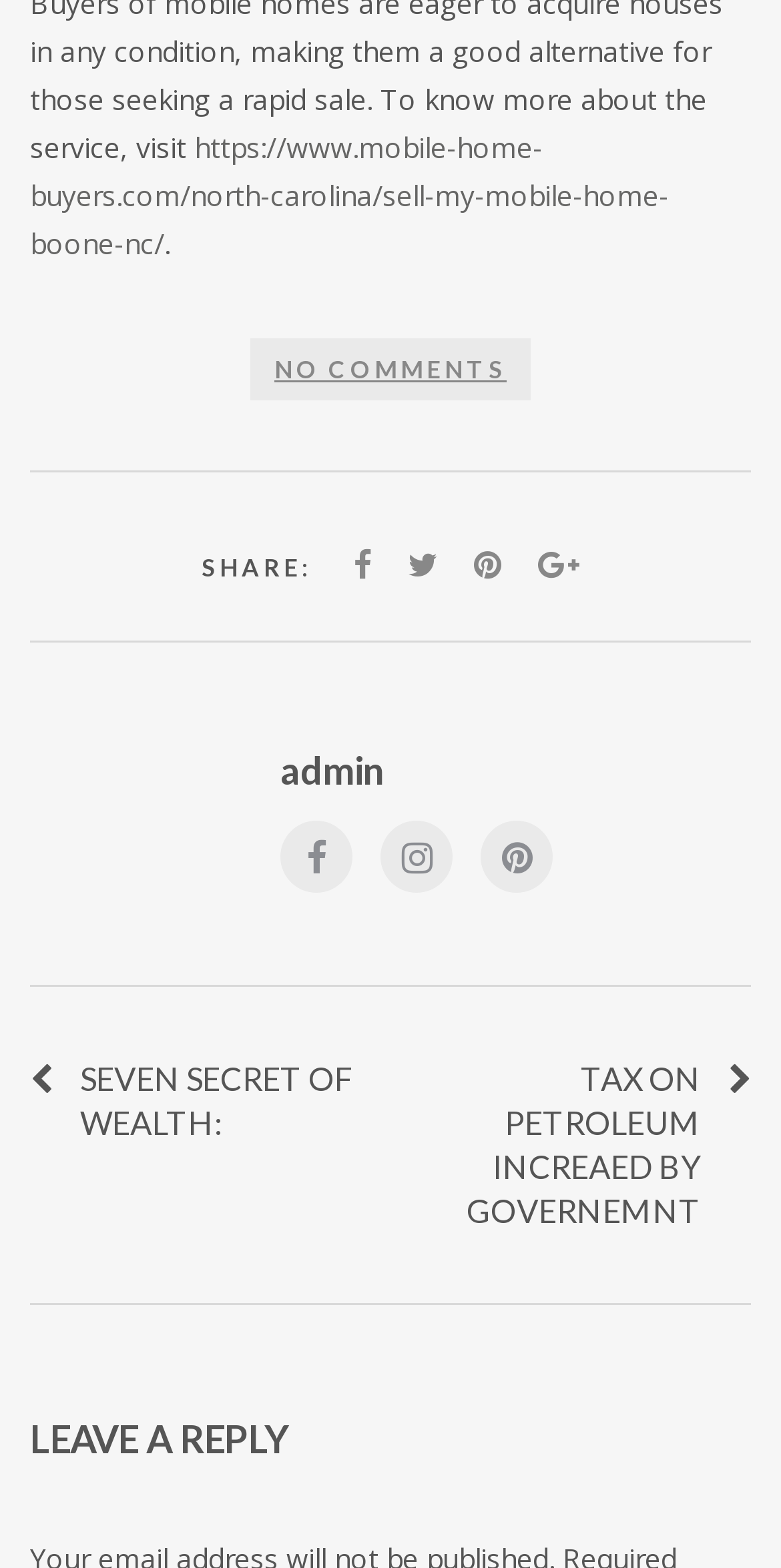What is the purpose of the 'admin' link?
Please provide a detailed answer to the question.

The 'admin' link is likely used for administrative purposes, such as managing the webpage's content, comments, or user accounts. This is a common feature in content management systems.